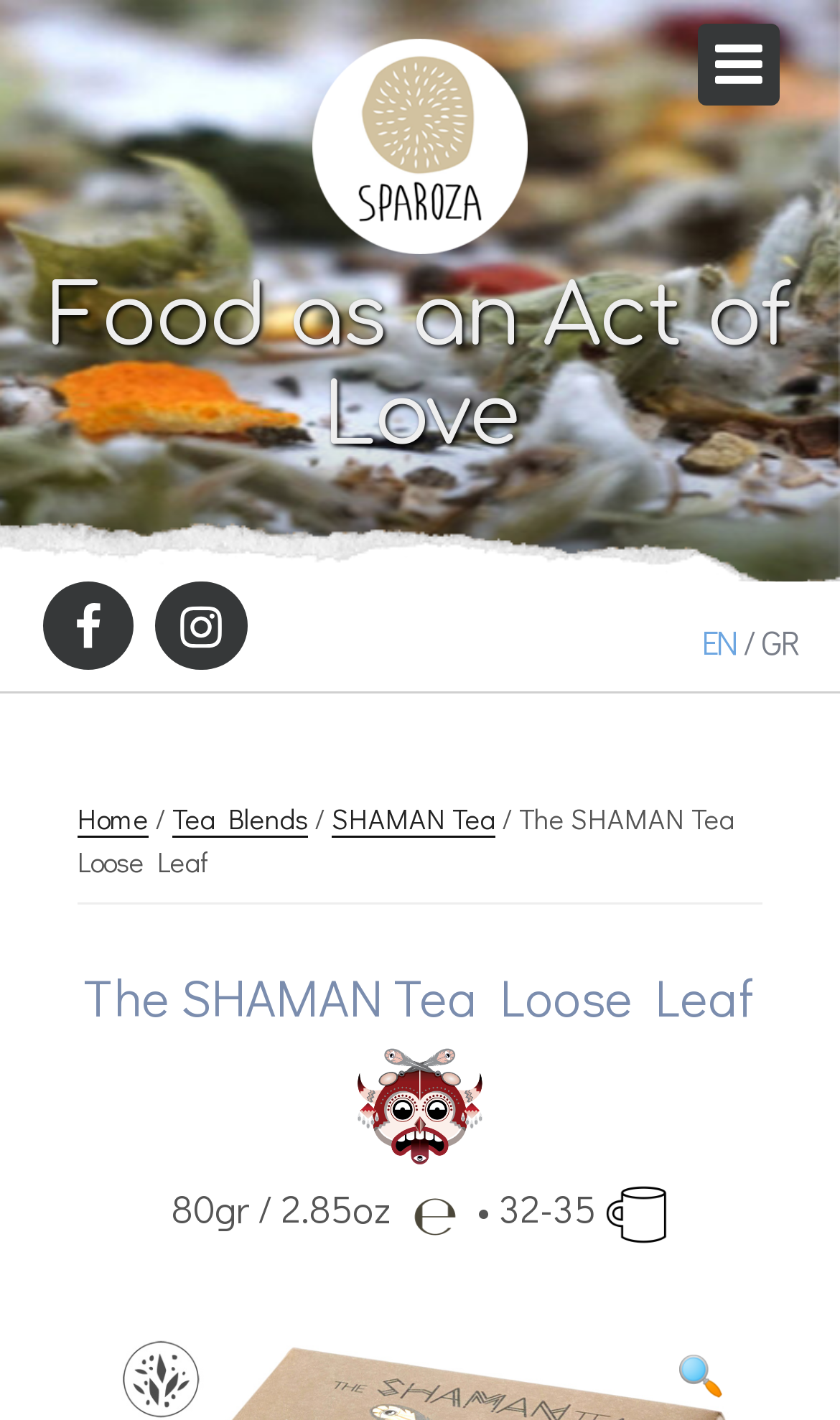Indicate the bounding box coordinates of the clickable region to achieve the following instruction: "search for products."

[0.805, 0.948, 0.862, 0.989]